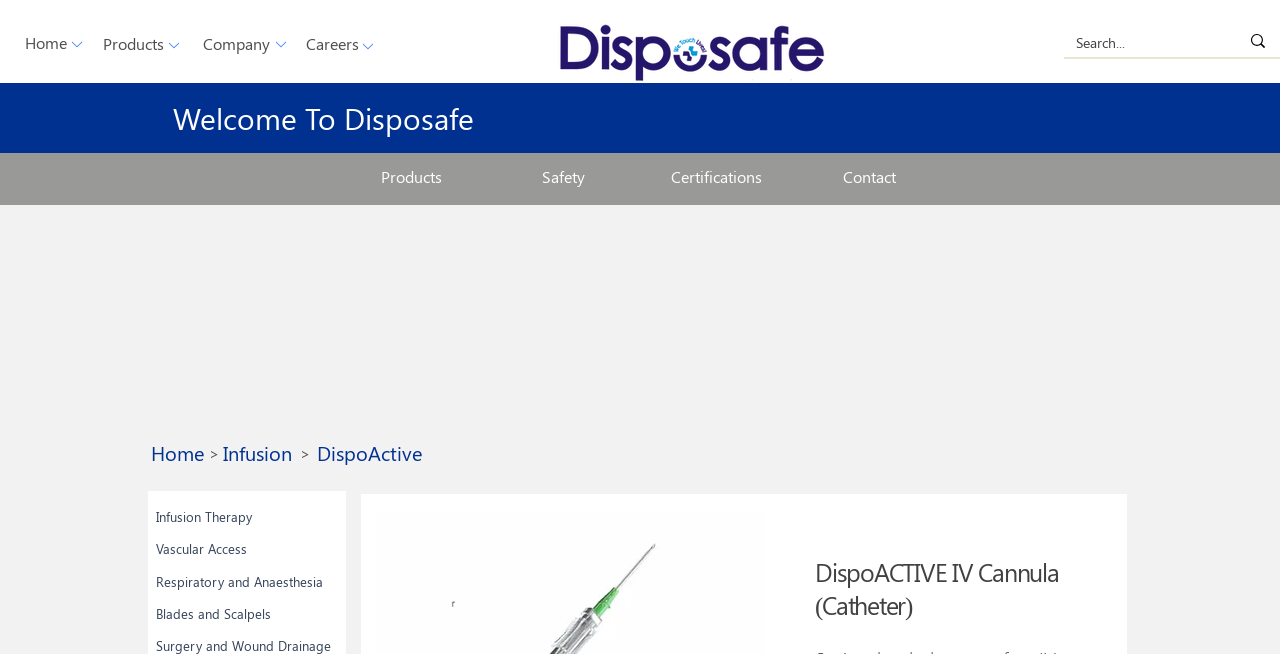Elaborate on the information and visuals displayed on the webpage.

The webpage is about DispoACTIVE IV Cannula (Catheter), a product from Disposafe. At the top left, there are four links: "Home", "Company", "Careers", and "Products". Next to these links, there is a button "Products" and a link "logo" which contains an image. 

On the top right, there is a search bar with a magnifying glass icon and a placeholder text "Search...". 

Below the top navigation, there is a large button "Welcome To Disposafe" and four buttons-links: "Products", "Safety", "Certifications", and "Contact". The "Contact" button has a dropdown menu with links to "Home", "Infusion", and "DispoActive". 

Further down, there are four links: "Infusion Therapy", "Vascular Access", "Respiratory and Anaesthesia", and "Blades and Scalpels". 

Finally, at the bottom, there is a heading "DispoACTIVE IV Cannula (Catheter)" which is likely the title of the product page.